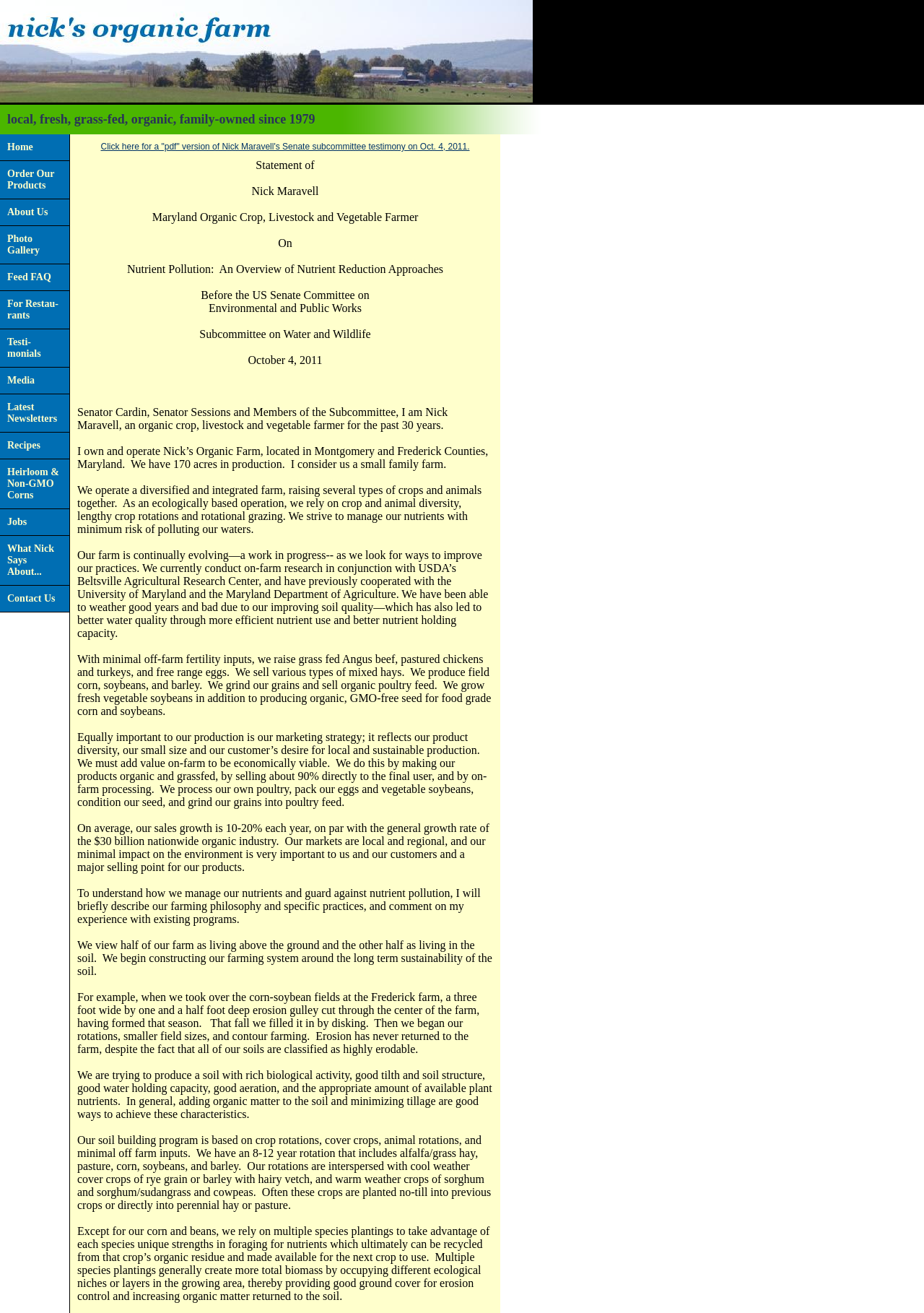Specify the bounding box coordinates of the region I need to click to perform the following instruction: "Read About Us". The coordinates must be four float numbers in the range of 0 to 1, i.e., [left, top, right, bottom].

[0.0, 0.152, 0.075, 0.172]